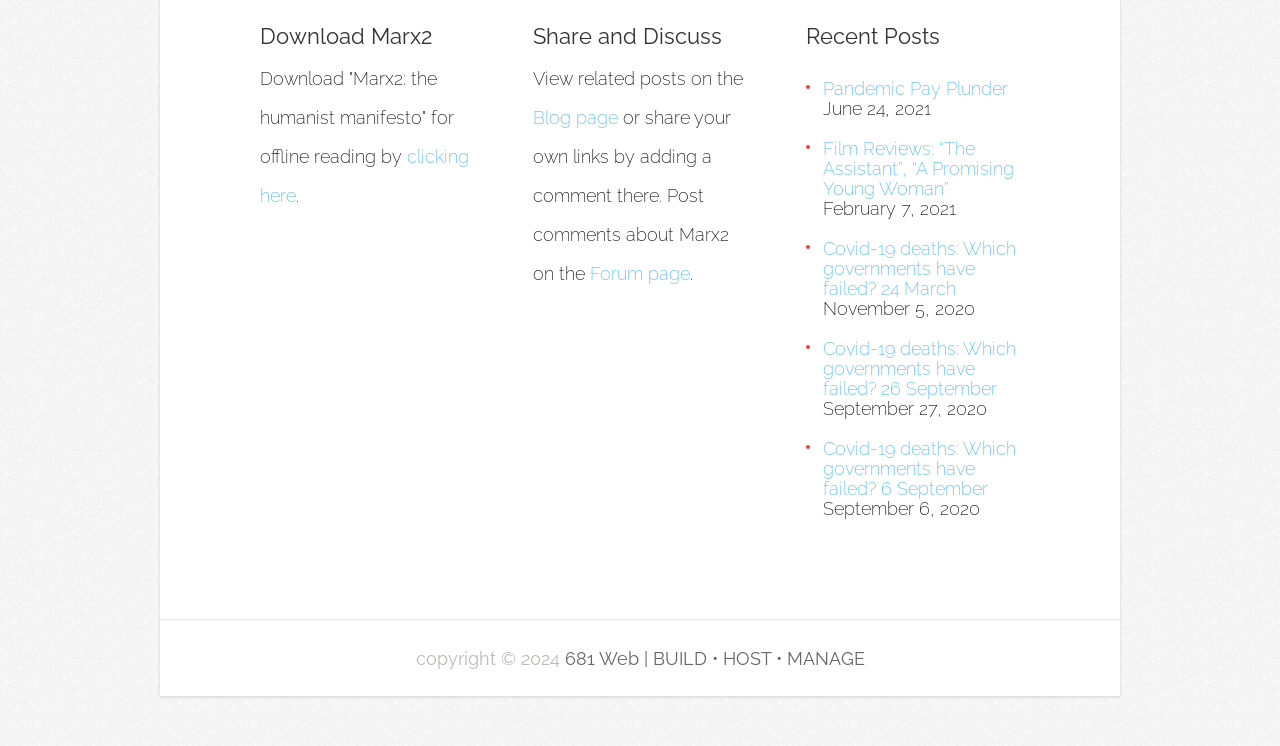Answer the question in a single word or phrase:
What is the name of the company that built the website?

681 Web